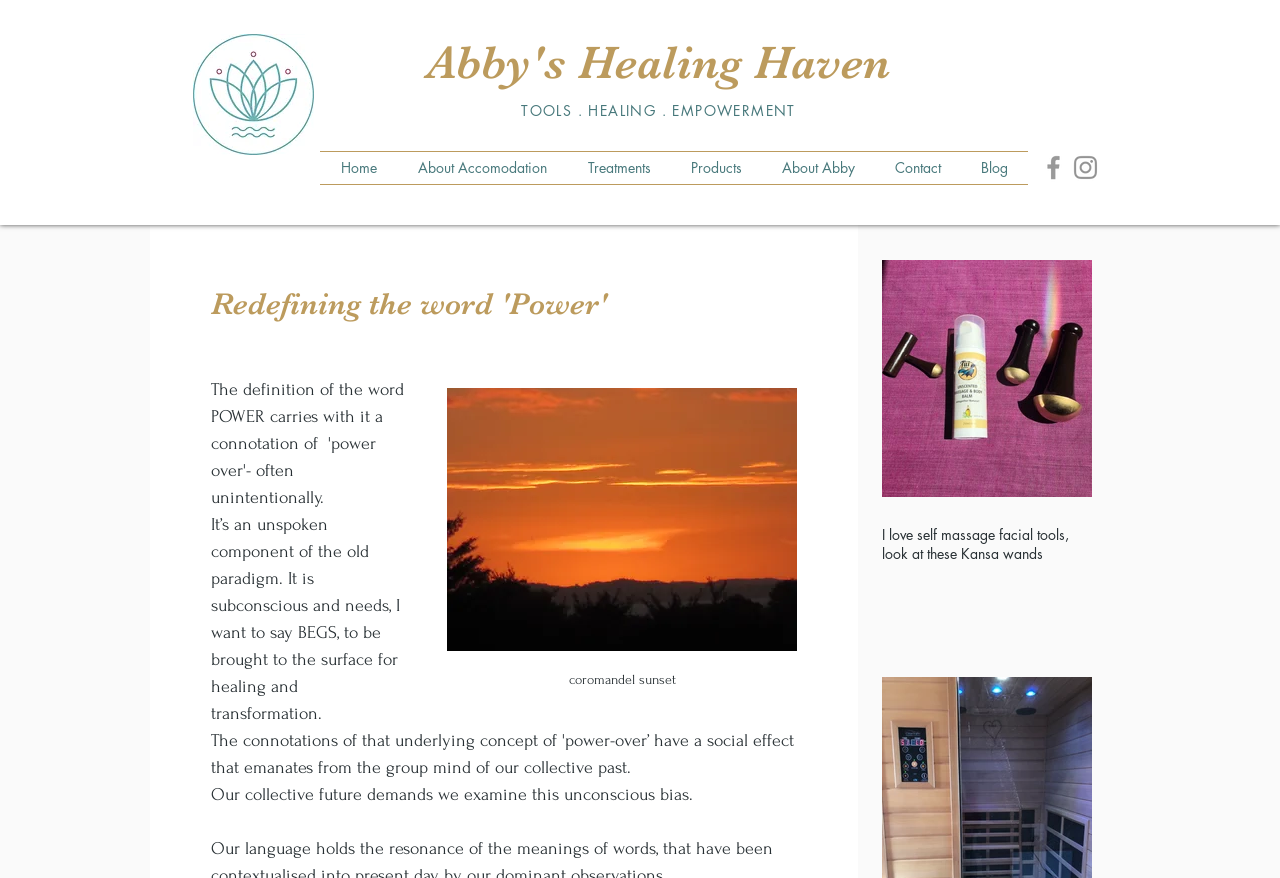Locate the bounding box coordinates for the element described below: "coromandel sunset". The coordinates must be four float values between 0 and 1, formatted as [left, top, right, bottom].

[0.349, 0.442, 0.623, 0.806]